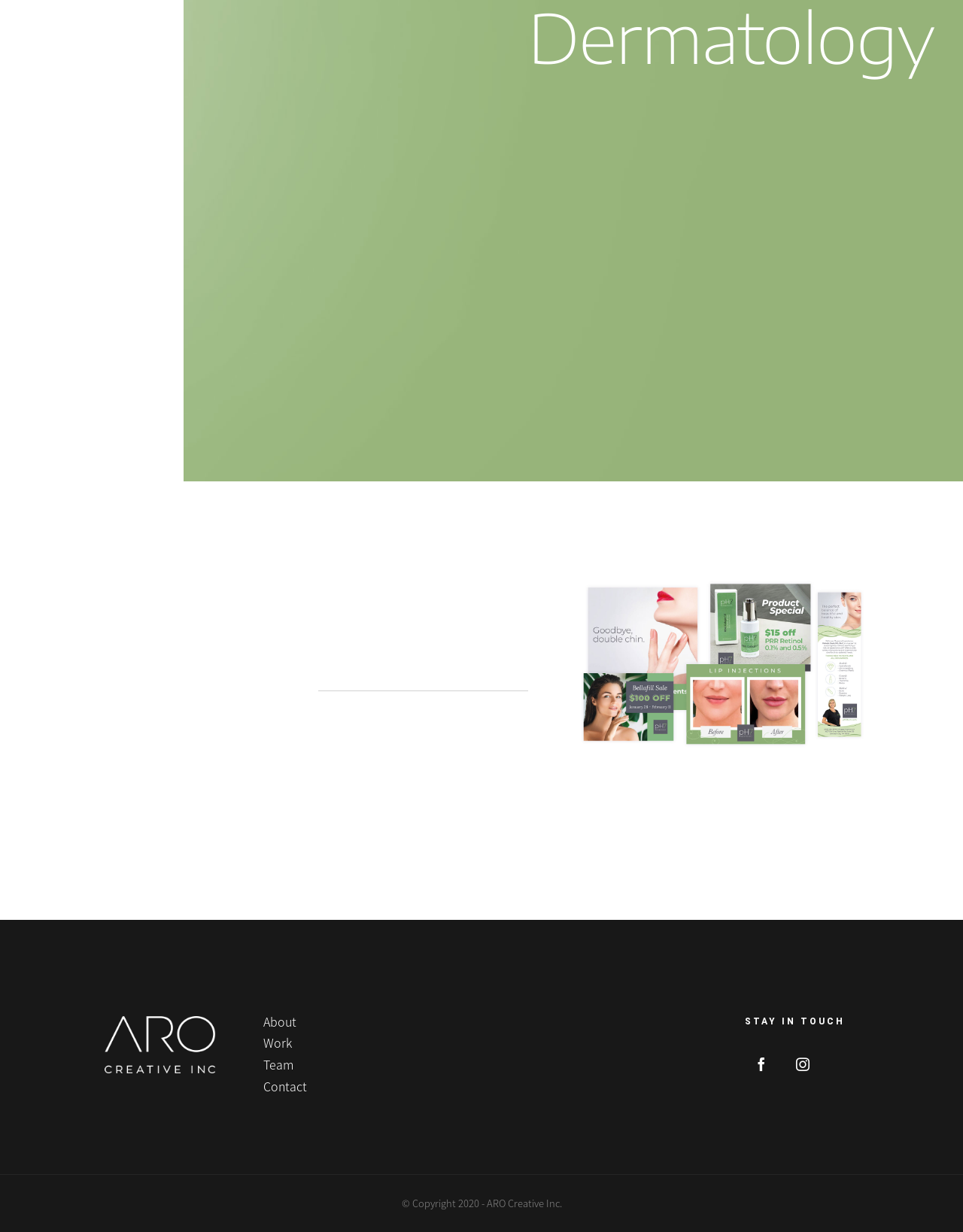Determine the bounding box coordinates of the UI element described below. Use the format (top-left x, top-left y, bottom-right x, bottom-right y) with floating point numbers between 0 and 1: alt="ARO Creative Inc"

[0.106, 0.826, 0.226, 0.84]